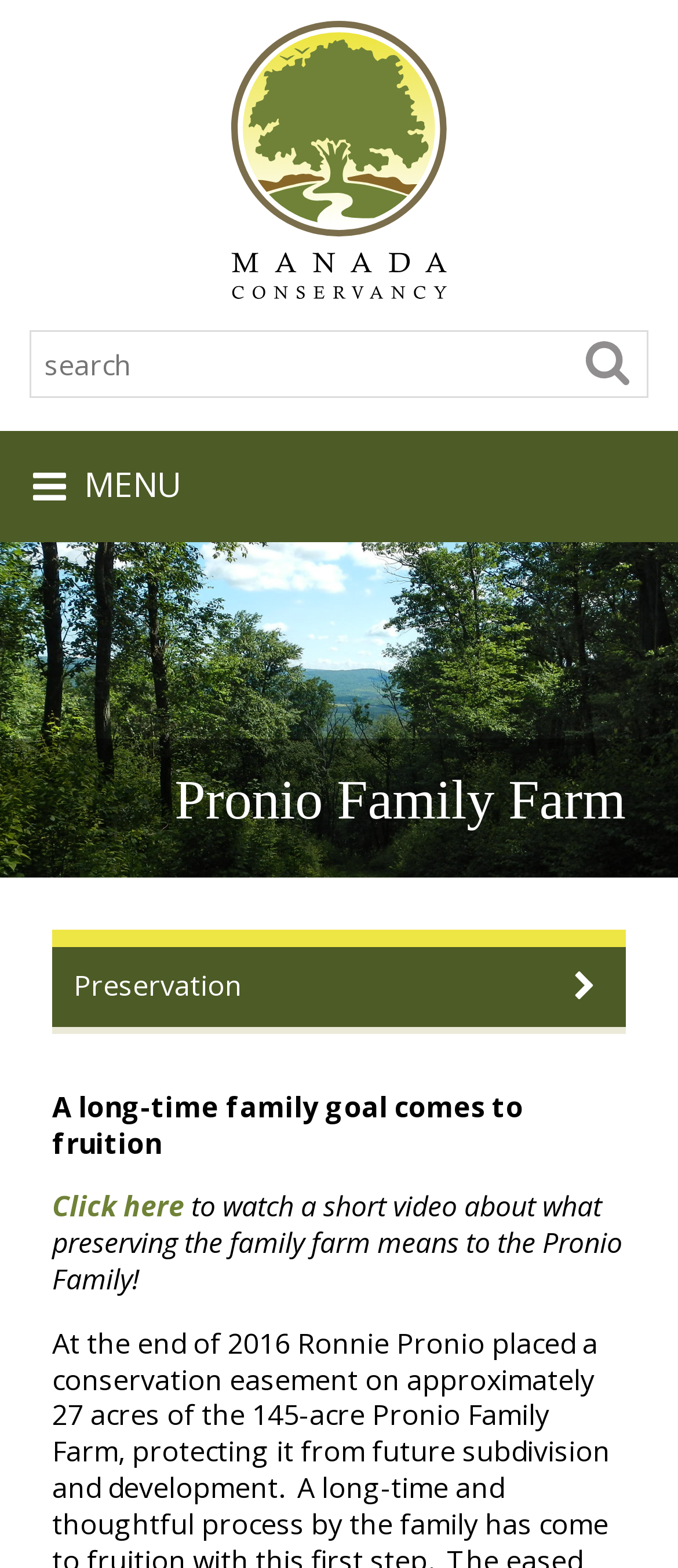What is the name of the farm?
Please answer the question with a single word or phrase, referencing the image.

Pronio Family Farm